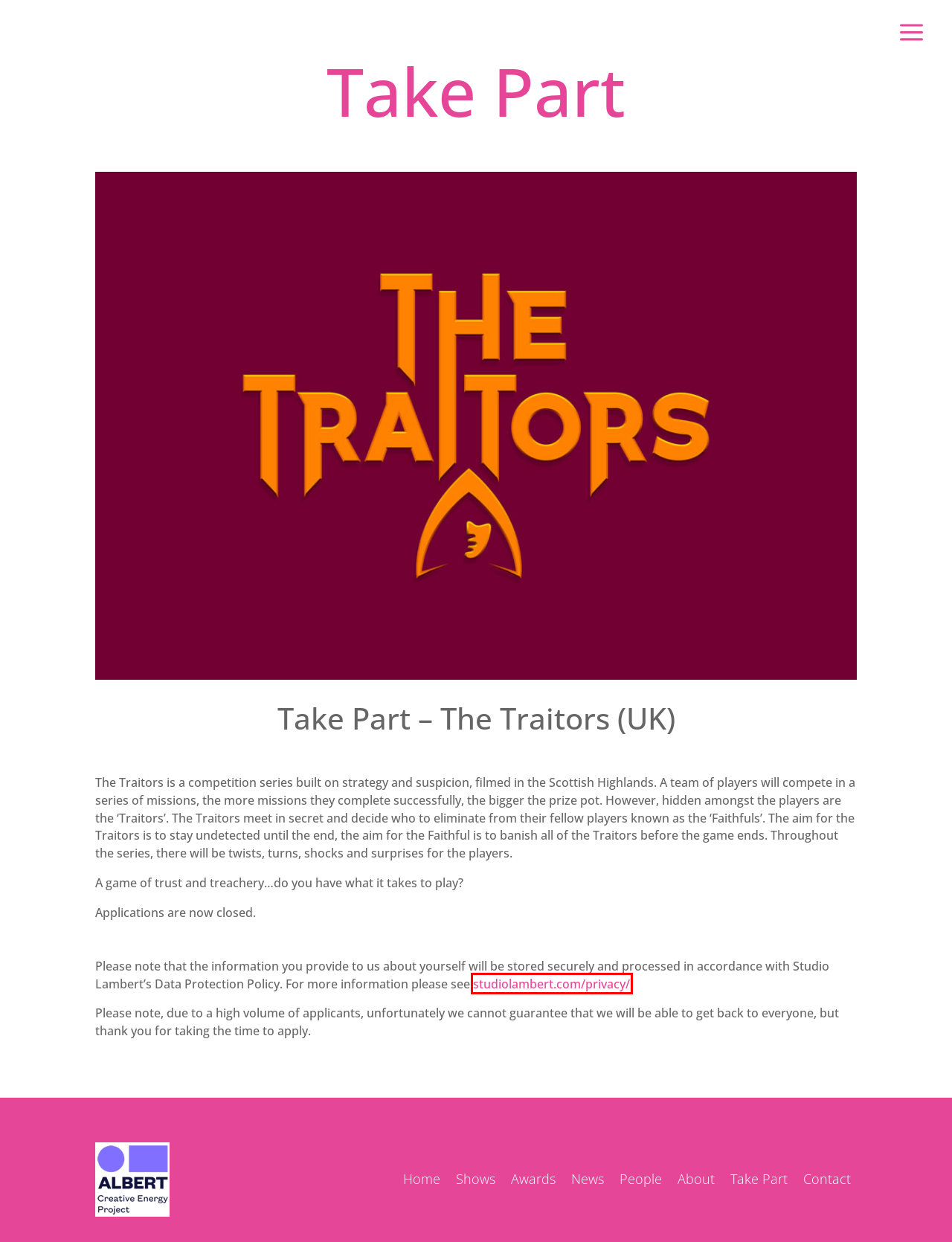You are presented with a screenshot of a webpage that includes a red bounding box around an element. Determine which webpage description best matches the page that results from clicking the element within the red bounding box. Here are the candidates:
A. News | Studio Lambert
B. Take Part | Studio Lambert
C. Studio Lambert | Independent TV Production
D. Privacy | Studio Lambert
E. About | Studio Lambert
F. Legal | Studio Lambert
G. Contact | Studio Lambert
H. People | Studio Lambert

D